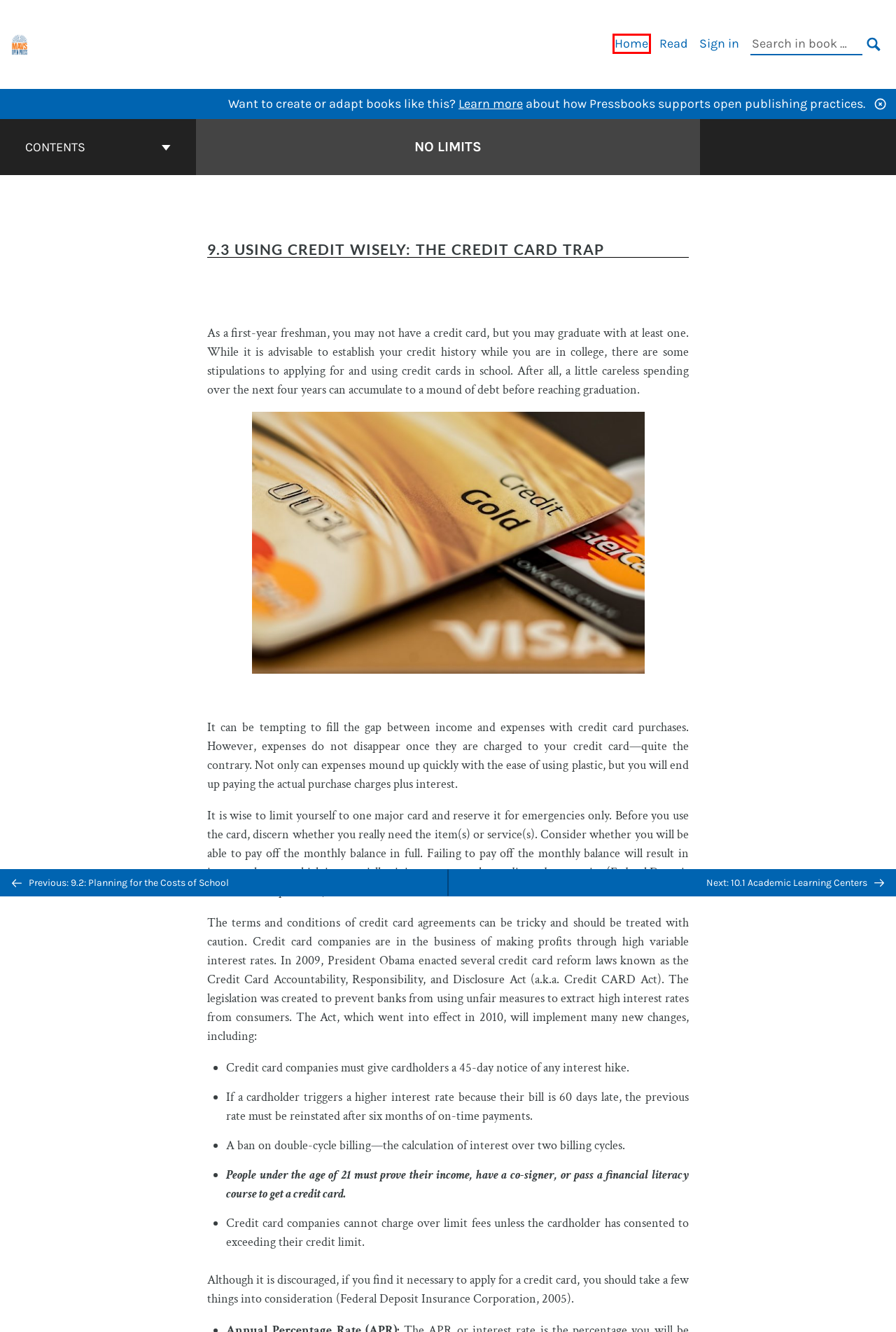You are provided with a screenshot of a webpage containing a red rectangle bounding box. Identify the webpage description that best matches the new webpage after the element in the bounding box is clicked. Here are the potential descriptions:
A. Mavs Open Press – Open Educational Resources from the University of Texas at Arlington
B. About the Publisher – No Limits
C. No Limits – Simple Book Publishing
D. Adapt open textbooks with Pressbooks
E. CC BY 4.0 Deed | Attribution 4.0 International
 | Creative Commons
F. Log In ‹ No Limits — Pressbooks
G. 9.2: Planning for the Costs of School – No Limits
H. 10.1 Academic Learning Centers – No Limits

C